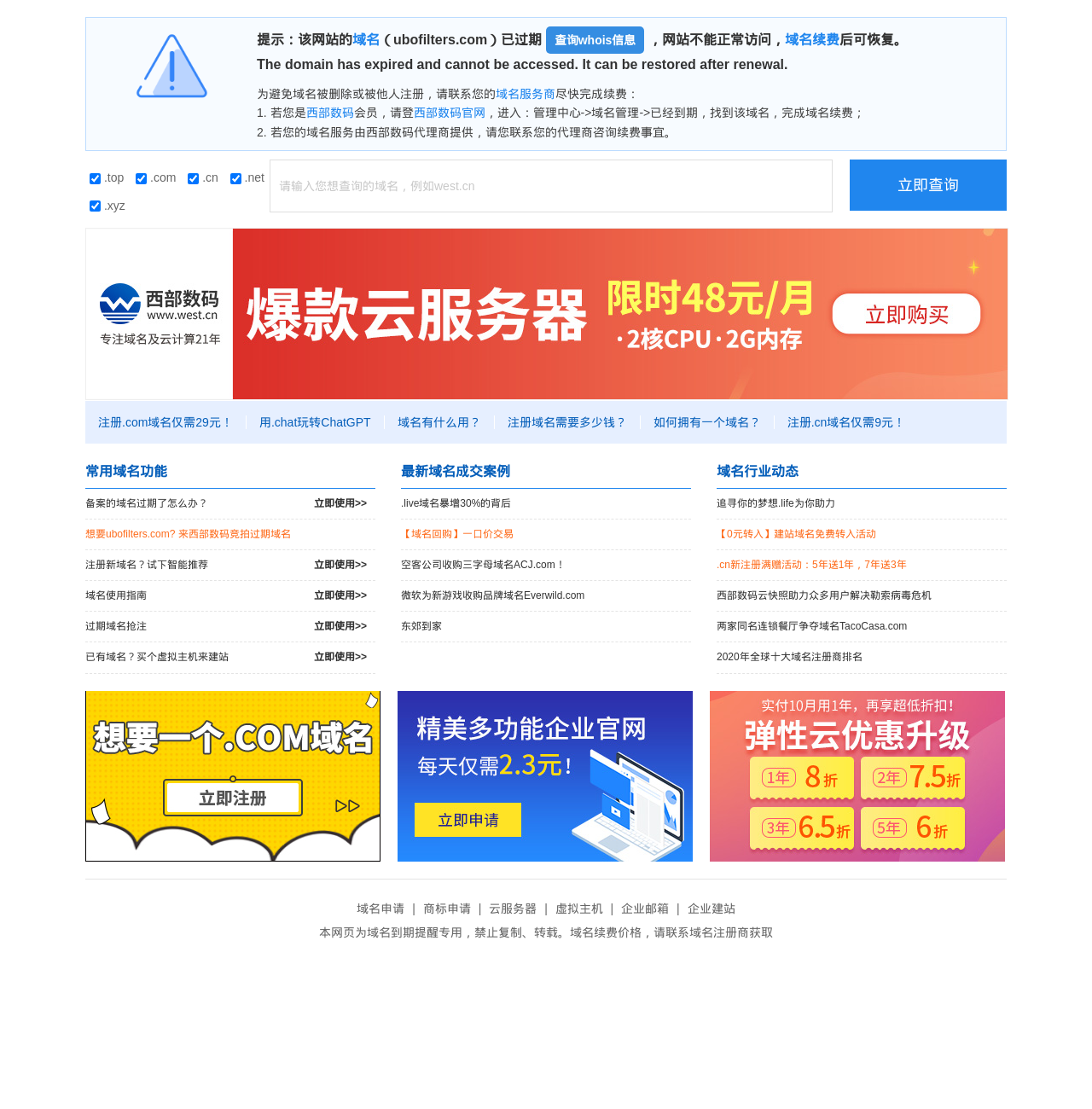Please identify the bounding box coordinates of the clickable element to fulfill the following instruction: "Play the audio". The coordinates should be four float numbers between 0 and 1, i.e., [left, top, right, bottom].

None